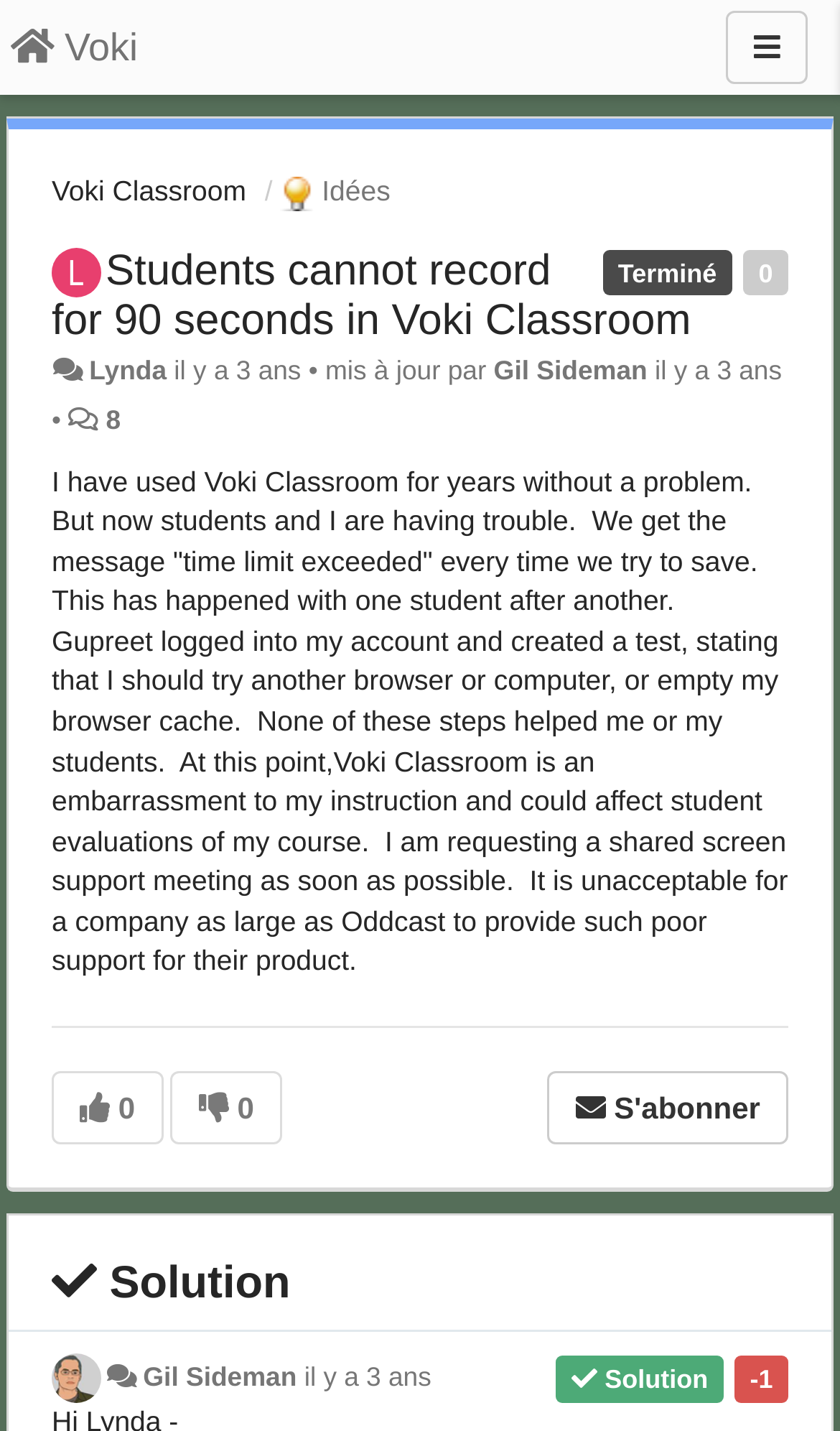Show the bounding box coordinates for the element that needs to be clicked to execute the following instruction: "Click on the Gil Sideman link". Provide the coordinates in the form of four float numbers between 0 and 1, i.e., [left, top, right, bottom].

[0.588, 0.248, 0.771, 0.269]